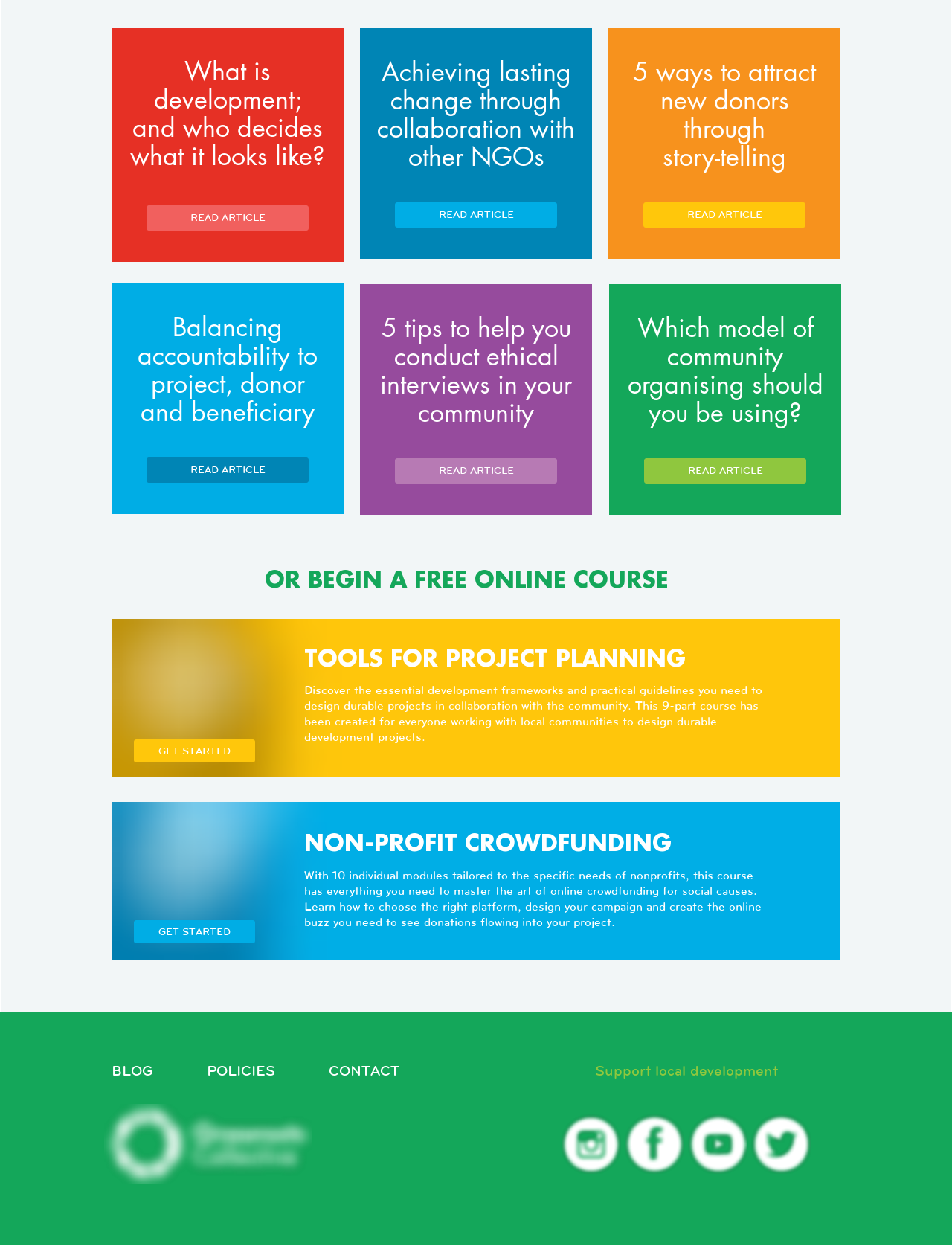Locate the bounding box coordinates of the element that needs to be clicked to carry out the instruction: "Read the article about achieving lasting change through collaboration with other NGOs". The coordinates should be given as four float numbers ranging from 0 to 1, i.e., [left, top, right, bottom].

[0.392, 0.048, 0.608, 0.138]